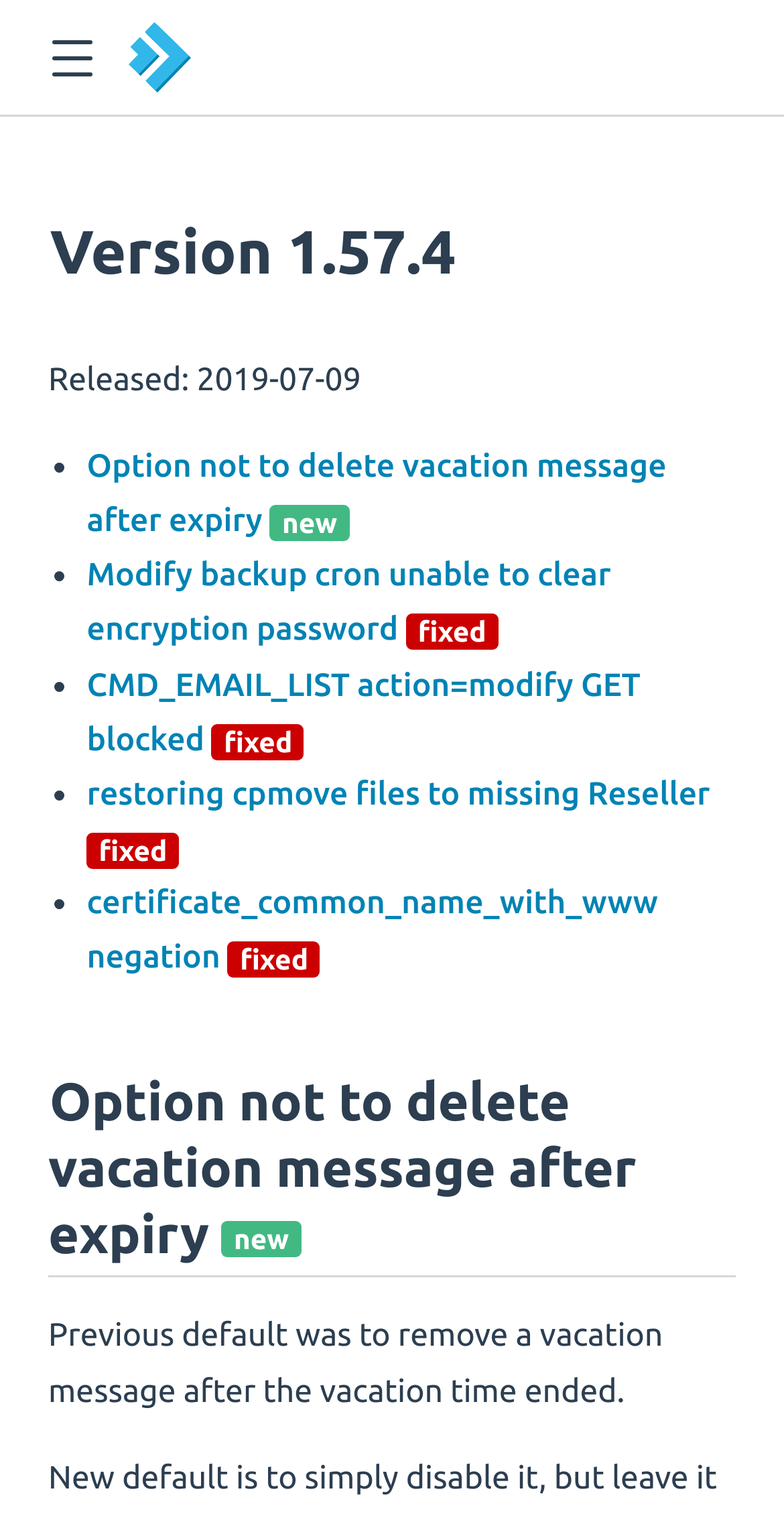Given the webpage screenshot and the description, determine the bounding box coordinates (top-left x, top-left y, bottom-right x, bottom-right y) that define the location of the UI element matching this description: CMD_EMAIL_LIST action=modify GET blocked fixed

[0.111, 0.439, 0.817, 0.499]